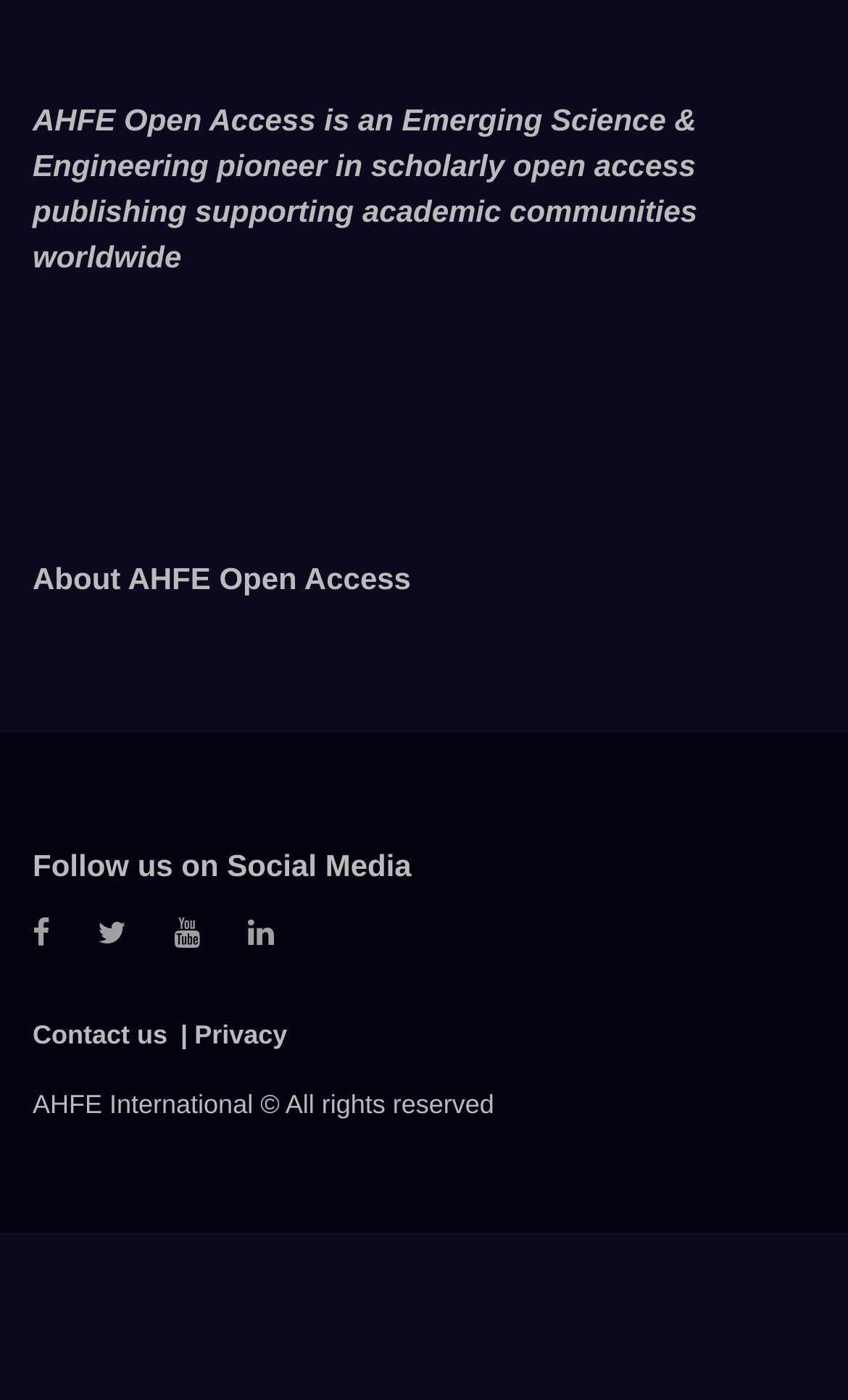What is the purpose of AHFE Open Access?
Please provide a comprehensive answer to the question based on the webpage screenshot.

The purpose of AHFE Open Access can be inferred from the first link element, which describes it as an 'Emerging Science & Engineering pioneer in scholarly open access publishing supporting academic communities worldwide'. The purpose is therefore scholarly open access publishing.